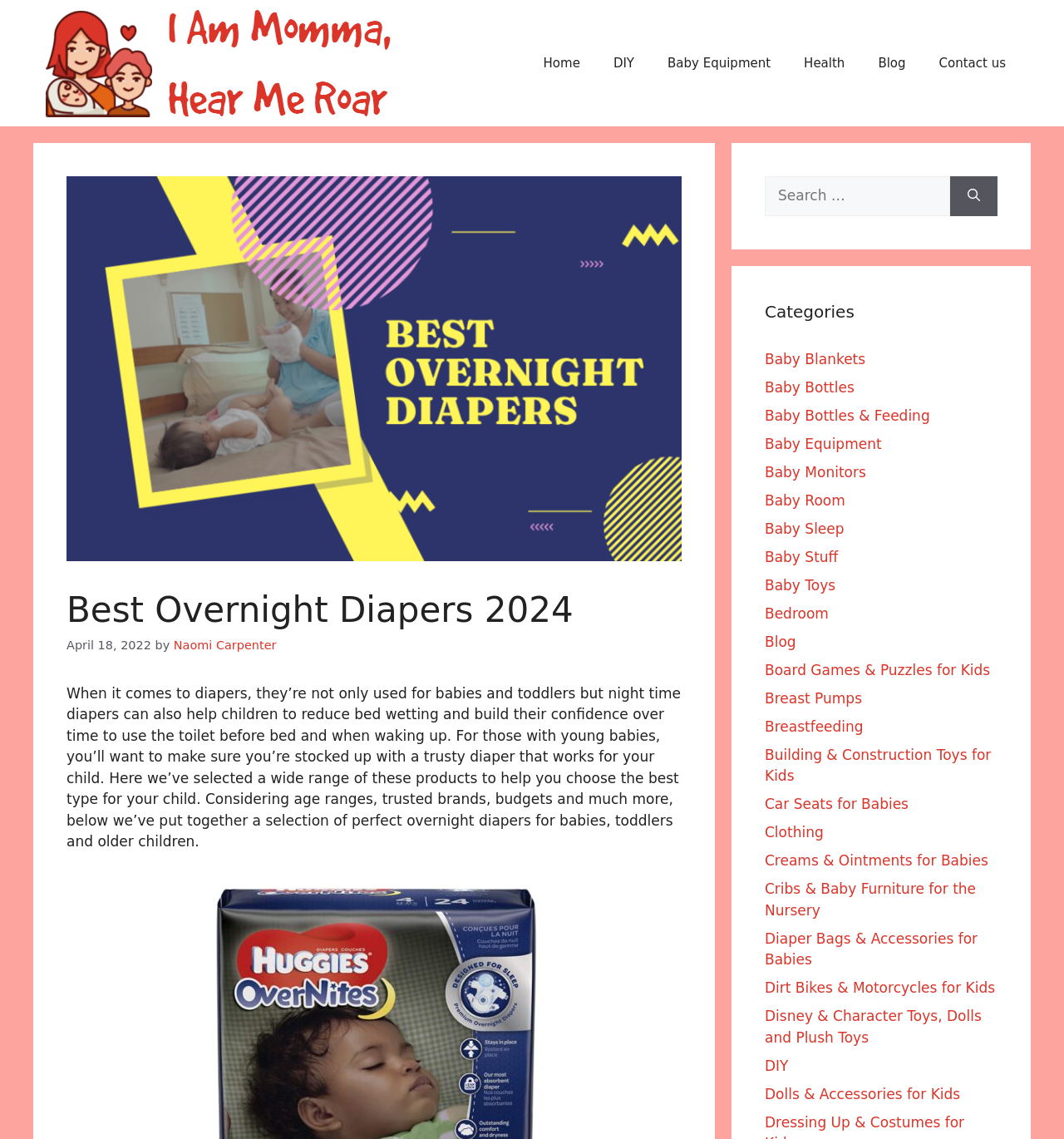From the image, can you give a detailed response to the question below:
What is the website's name?

I determined the website's name by looking at the banner element at the top of the webpage, which contains the text 'I Am Momma, Hear Me Roar'.